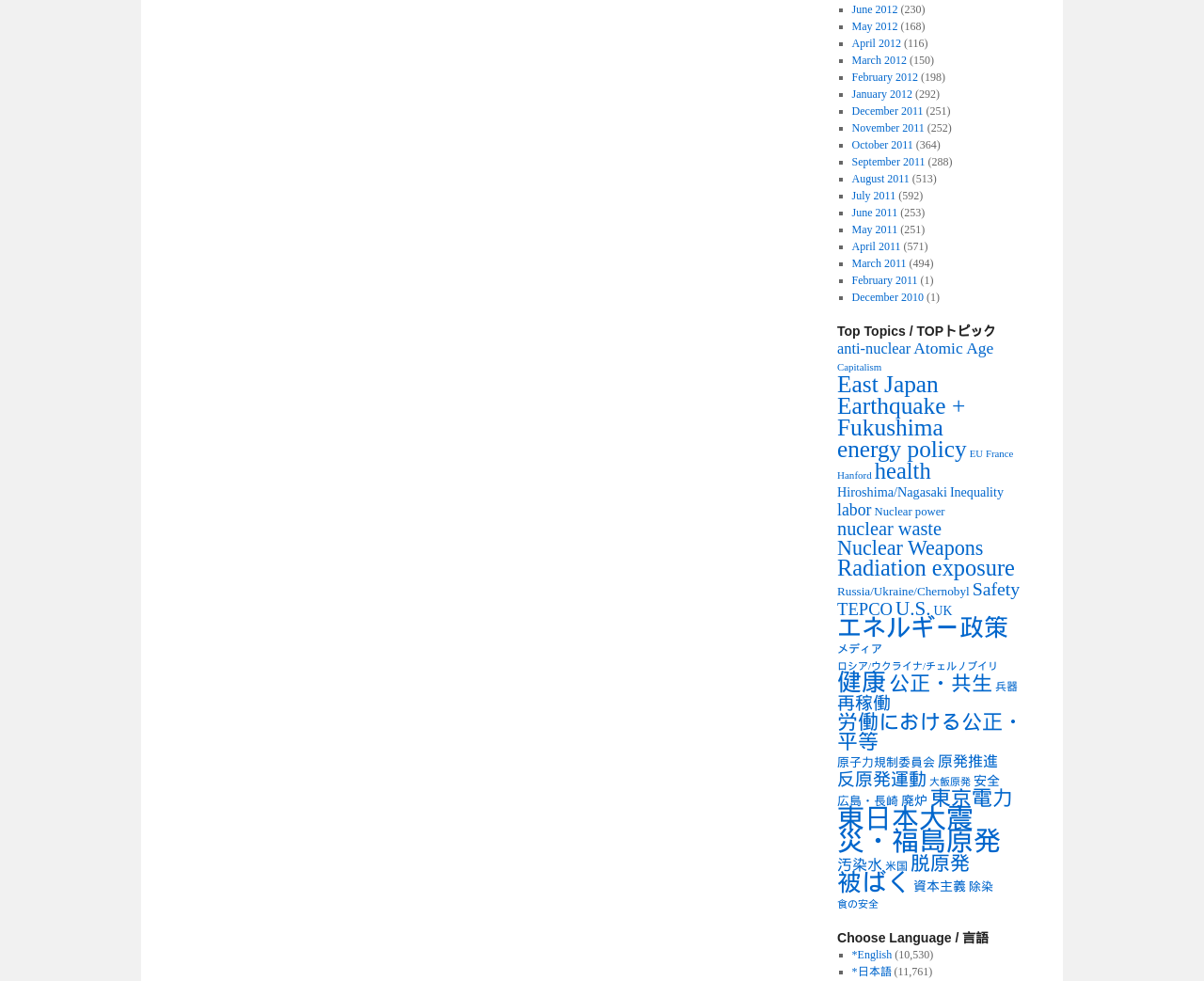Determine the bounding box coordinates for the area that should be clicked to carry out the following instruction: "Check health-related topics".

[0.726, 0.467, 0.773, 0.493]